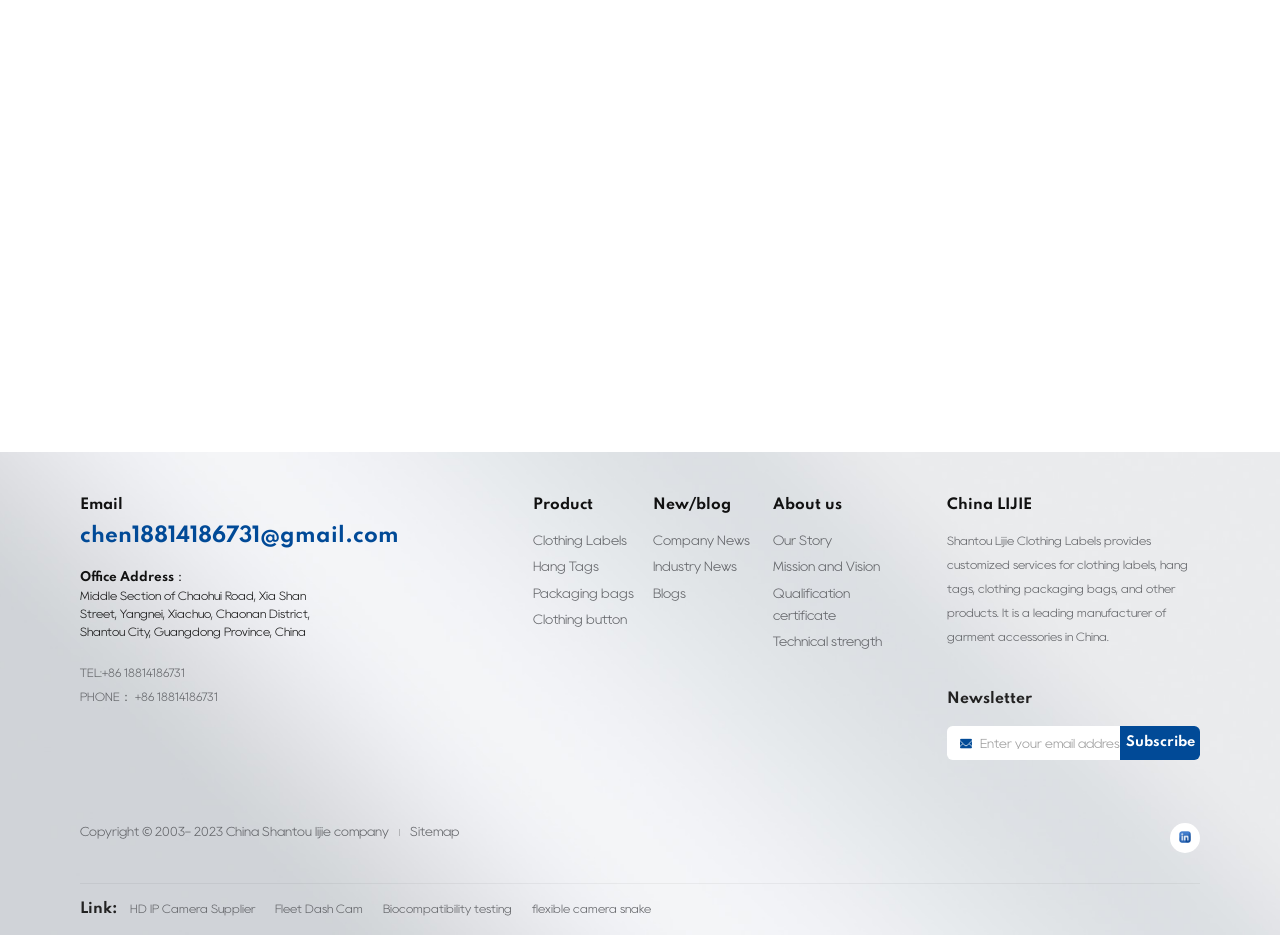Give a succinct answer to this question in a single word or phrase: 
What is the phone number of the company?

+86 18814186731